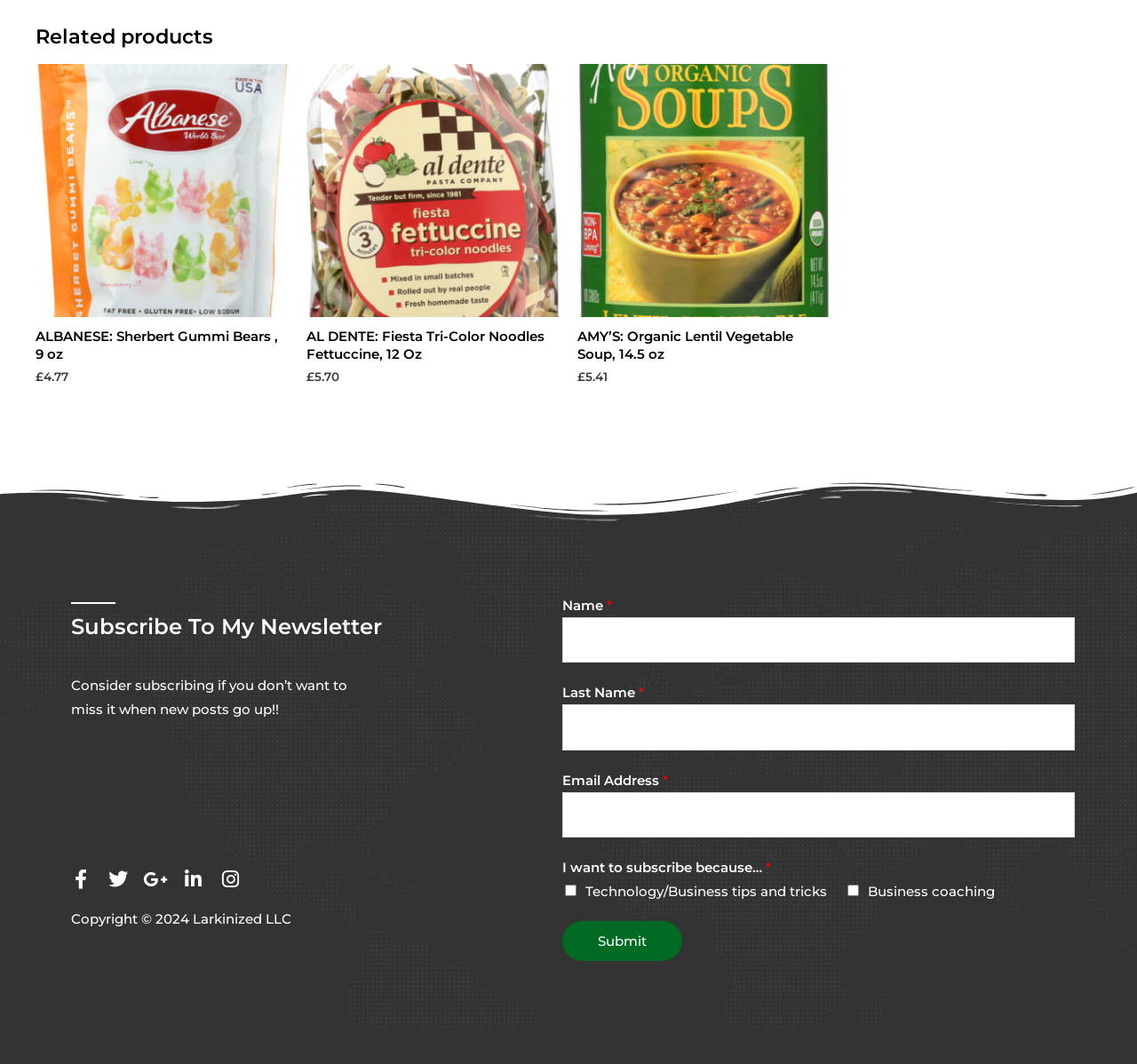Find the bounding box coordinates for the HTML element described as: "LinkeIn". The coordinates should consist of four float values between 0 and 1, i.e., [left, top, right, bottom].

None